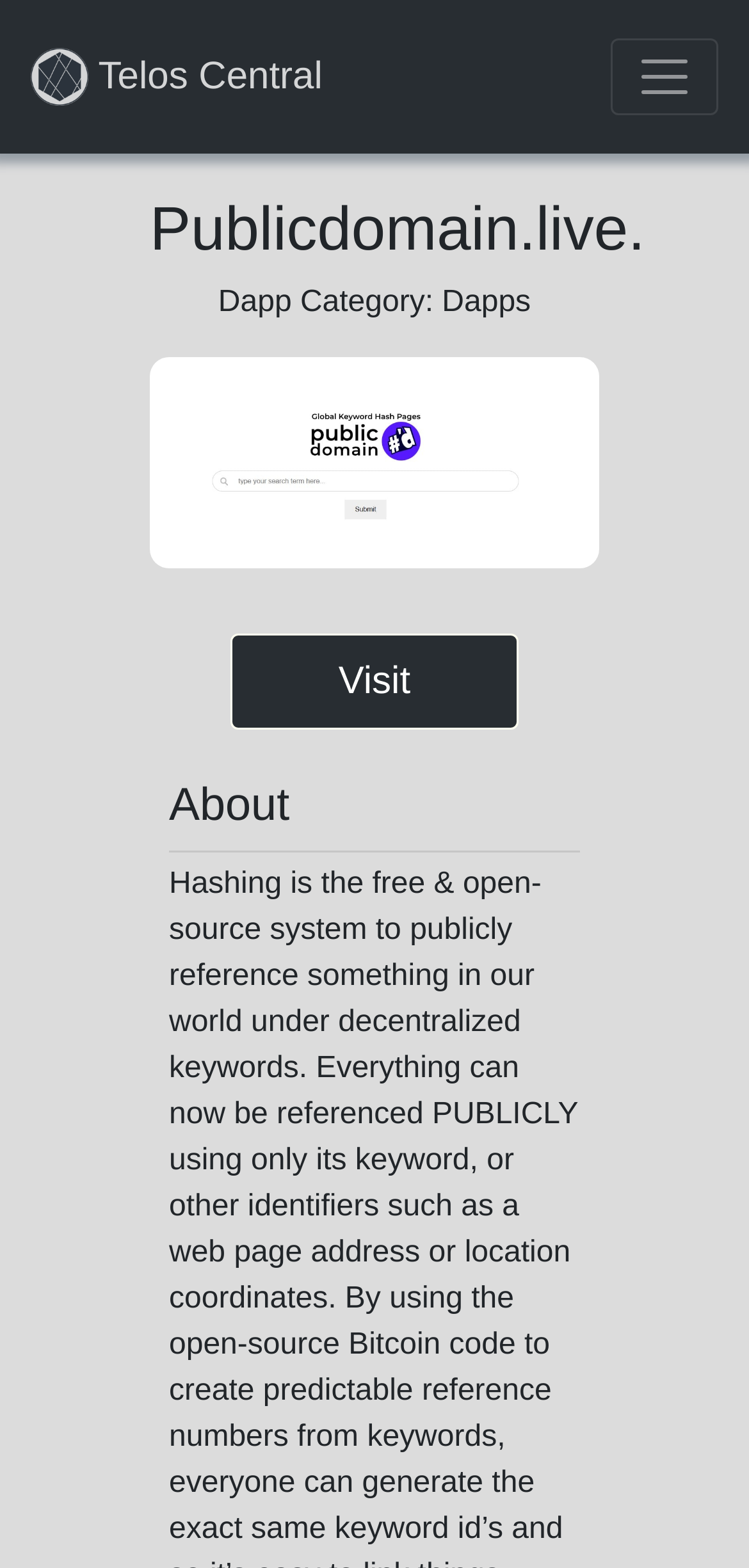Bounding box coordinates should be in the format (top-left x, top-left y, bottom-right x, bottom-right y) and all values should be floating point numbers between 0 and 1. Determine the bounding box coordinate for the UI element described as: Visit

[0.308, 0.431, 0.692, 0.451]